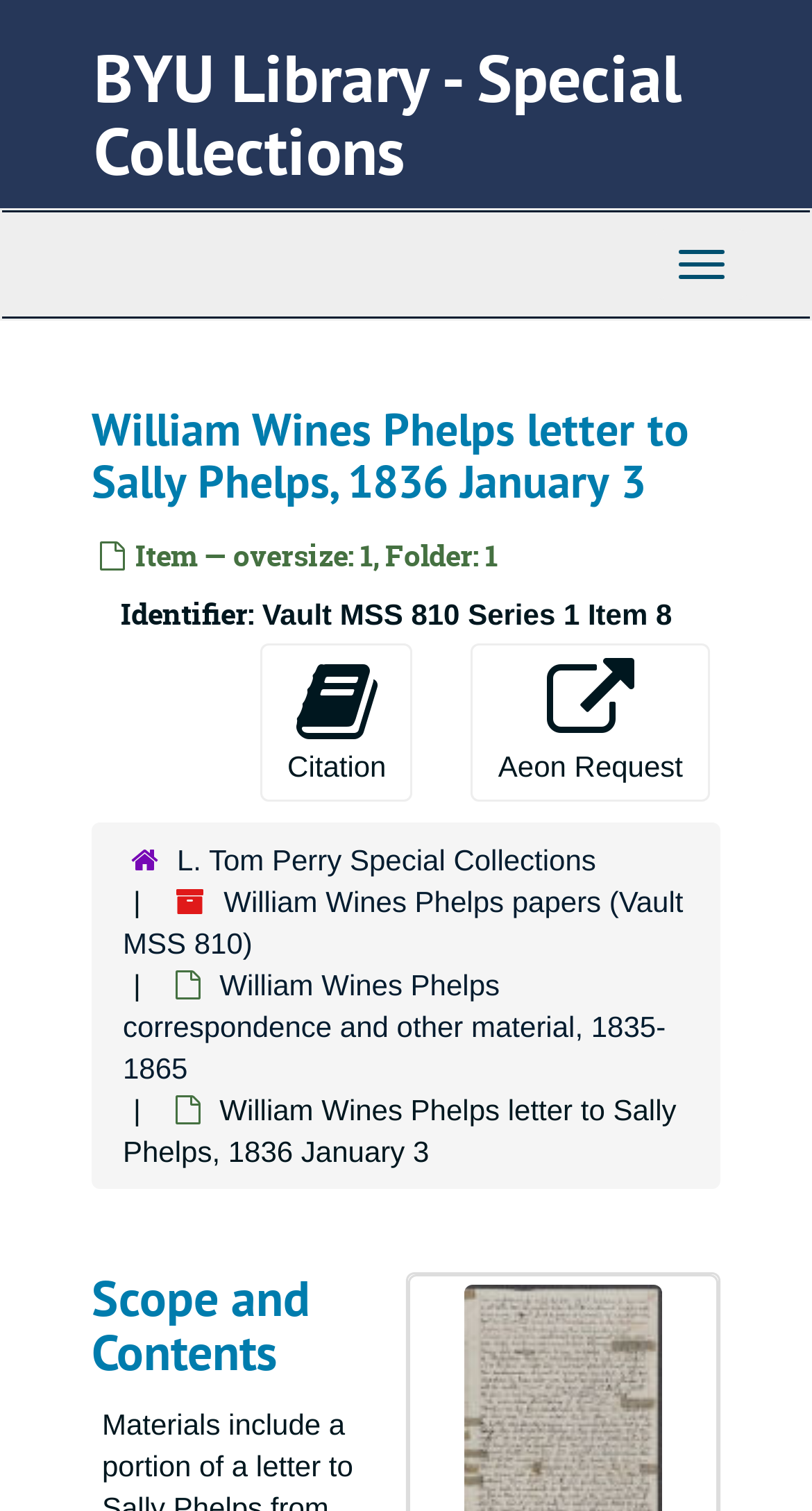Extract the main title from the webpage.

BYU Library - Special Collections